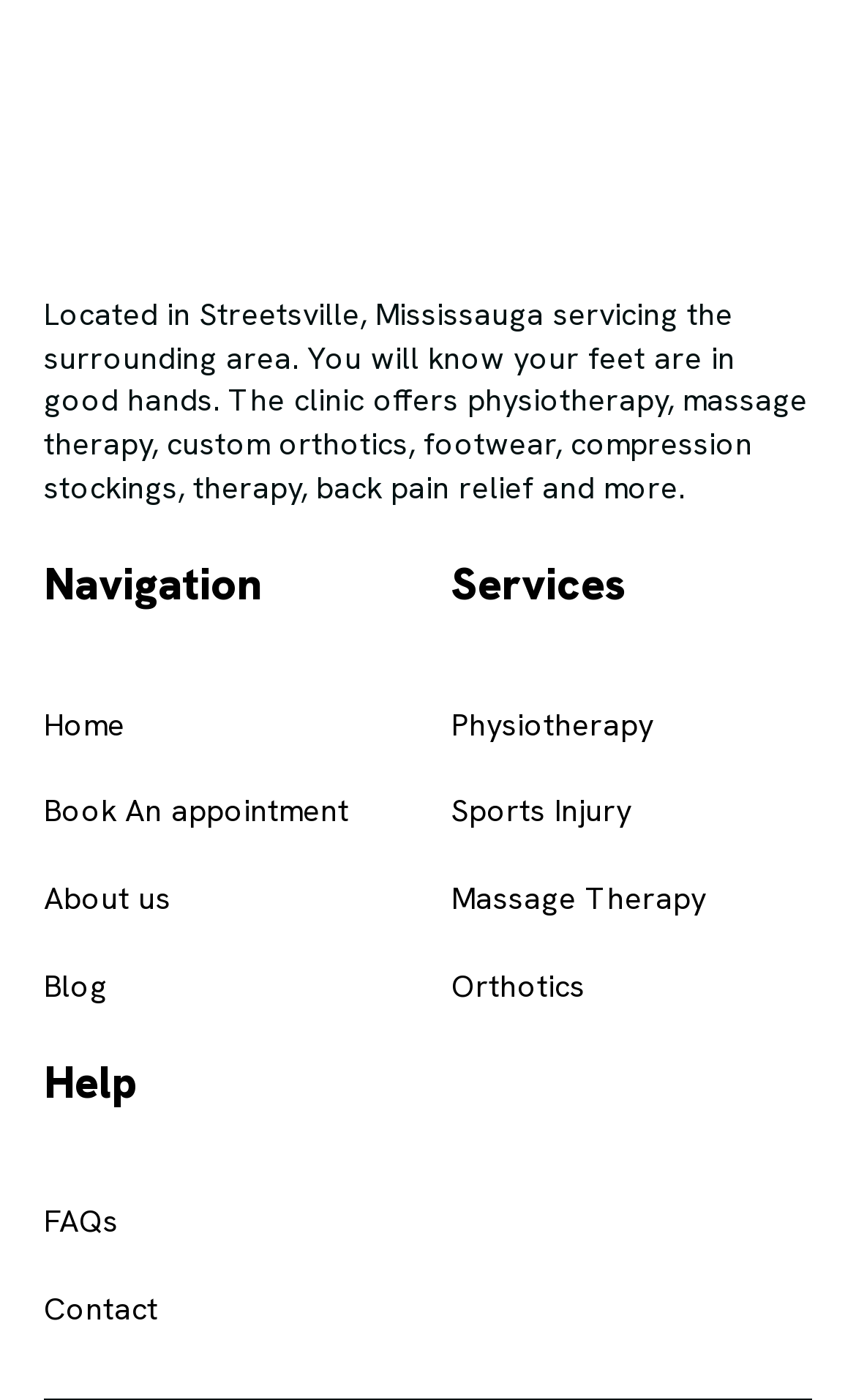Determine the bounding box coordinates of the element that should be clicked to execute the following command: "Get help with FAQs".

[0.051, 0.858, 0.138, 0.889]